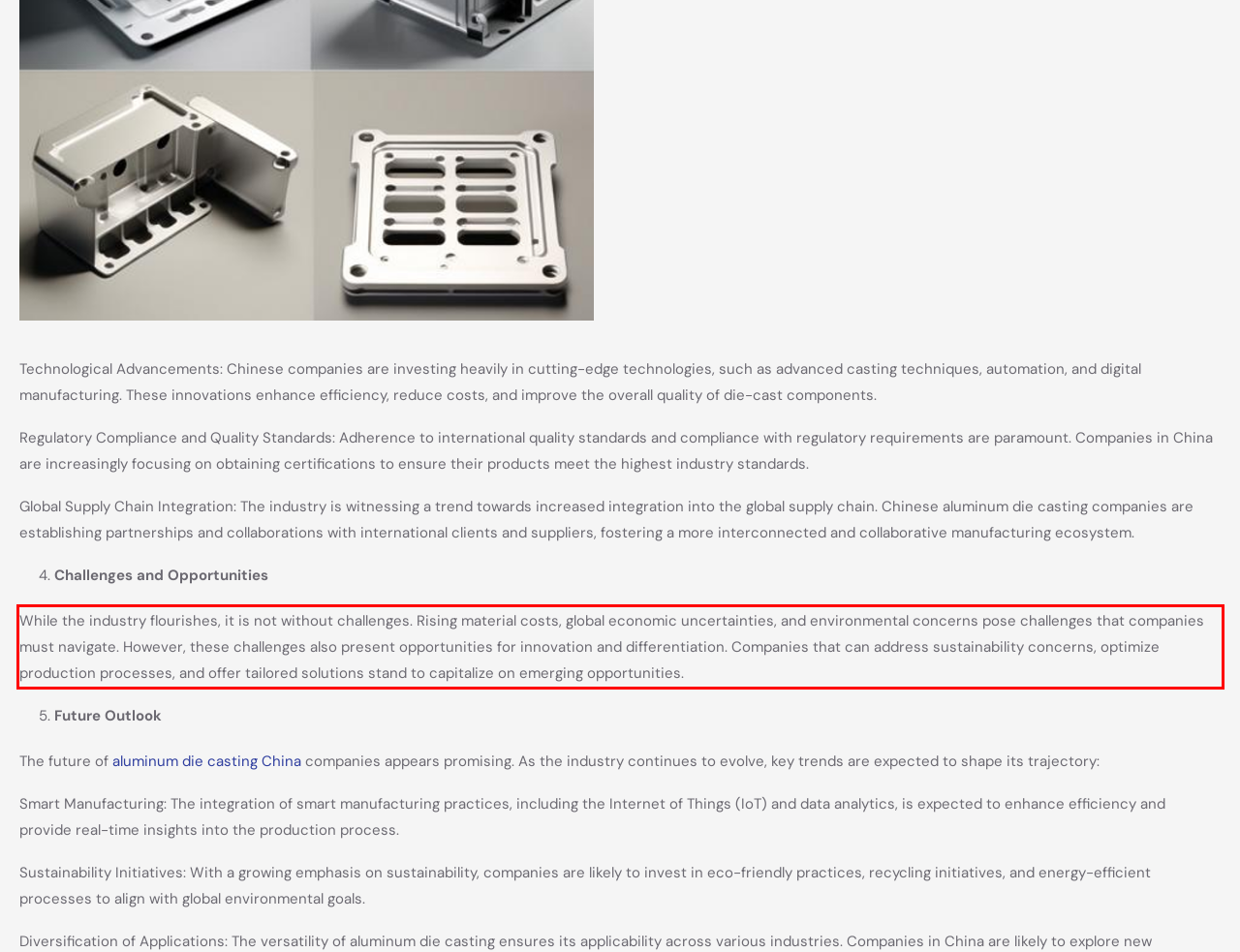You are provided with a screenshot of a webpage featuring a red rectangle bounding box. Extract the text content within this red bounding box using OCR.

While the industry flourishes, it is not without challenges. Rising material costs, global economic uncertainties, and environmental concerns pose challenges that companies must navigate. However, these challenges also present opportunities for innovation and differentiation. Companies that can address sustainability concerns, optimize production processes, and offer tailored solutions stand to capitalize on emerging opportunities.